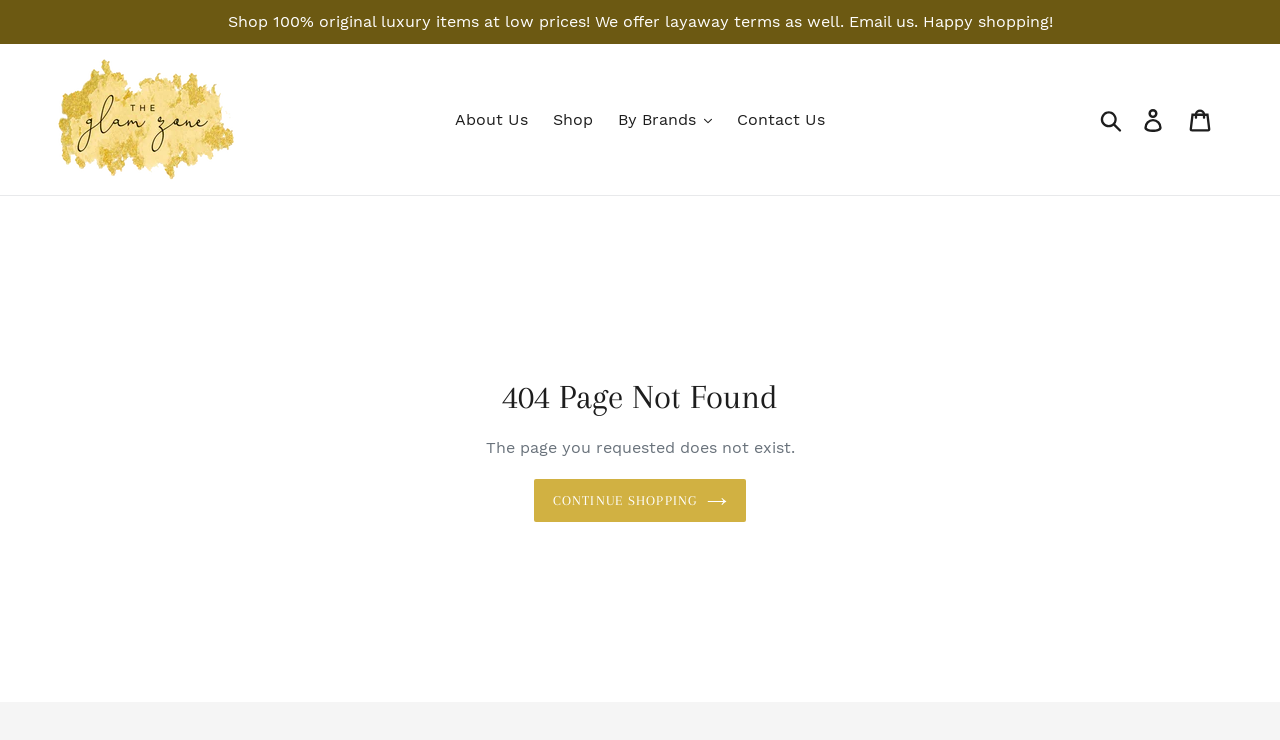Produce a meticulous description of the webpage.

The webpage is a 404 error page from The Glam Zone, an online curator of original, premium brands from Europe, UK, USA, and Asia. At the top of the page, there is a prominent link that reads "Shop 100% original luxury items at low prices! We offer layaway terms as well. Email us. Happy shopping!" 

Below this link, there is a navigation menu with five main links: "The Glam Zone PH", "About Us", "Shop", "By Brands", and "Contact Us". The "By Brands" link is a dropdown button. To the right of the navigation menu, there are two more links: "Search" and "Log in", as well as a "Cart" link.

The main content of the page is a 404 error message, which is centered on the page. The heading "404 Page Not Found" is displayed prominently, followed by a brief message that reads "The page you requested does not exist." Below this message, there is a "CONTINUE SHOPPING" link.

The page also features The Glam Zone's logo, which is an image located at the top left corner of the navigation menu.